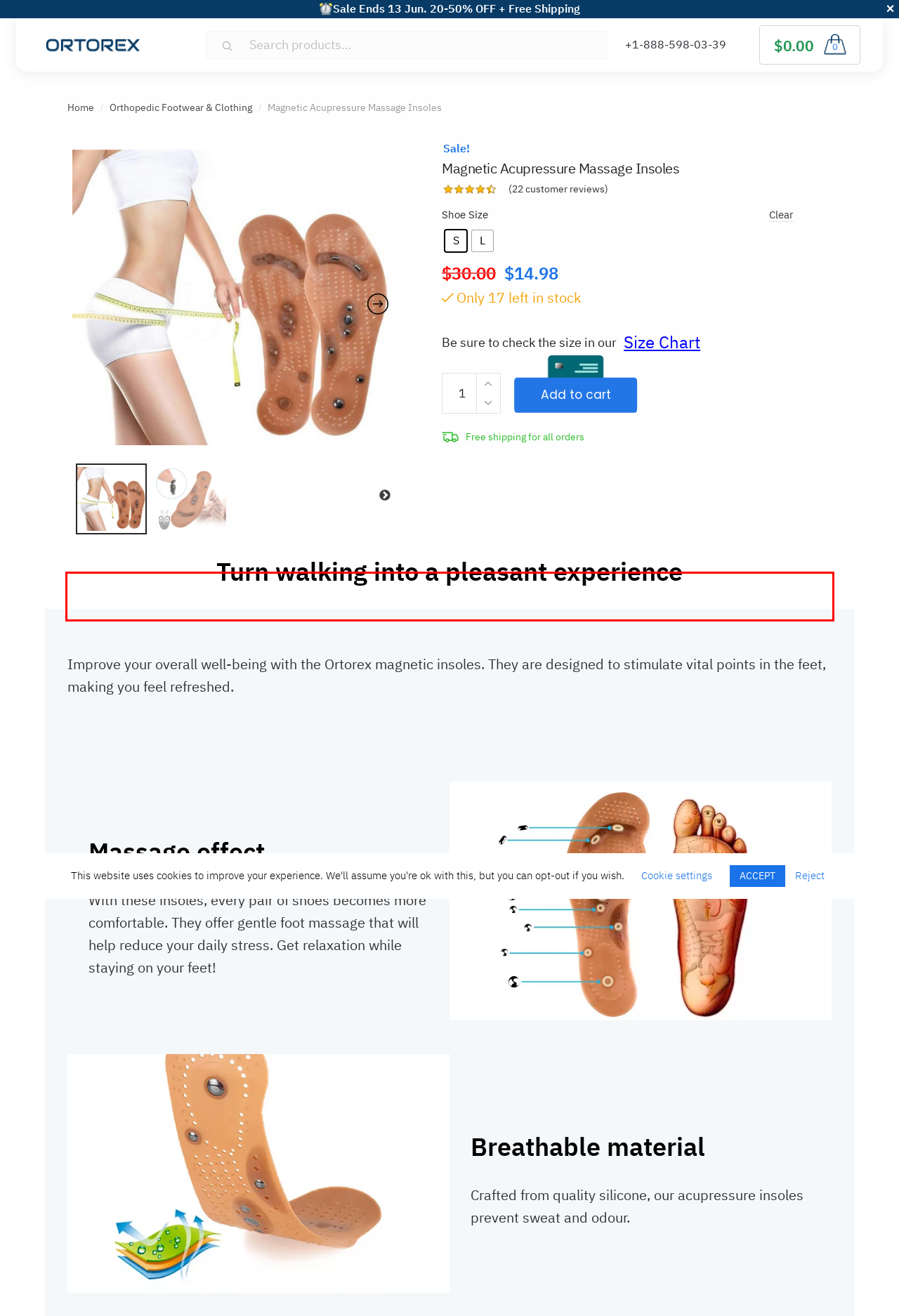Please extract the text content from the UI element enclosed by the red rectangle in the screenshot.

Improve your overall well-being with the Ortorex magnetic insoles. They are designed to stimulate vital points in the feet, making you feel refreshed.